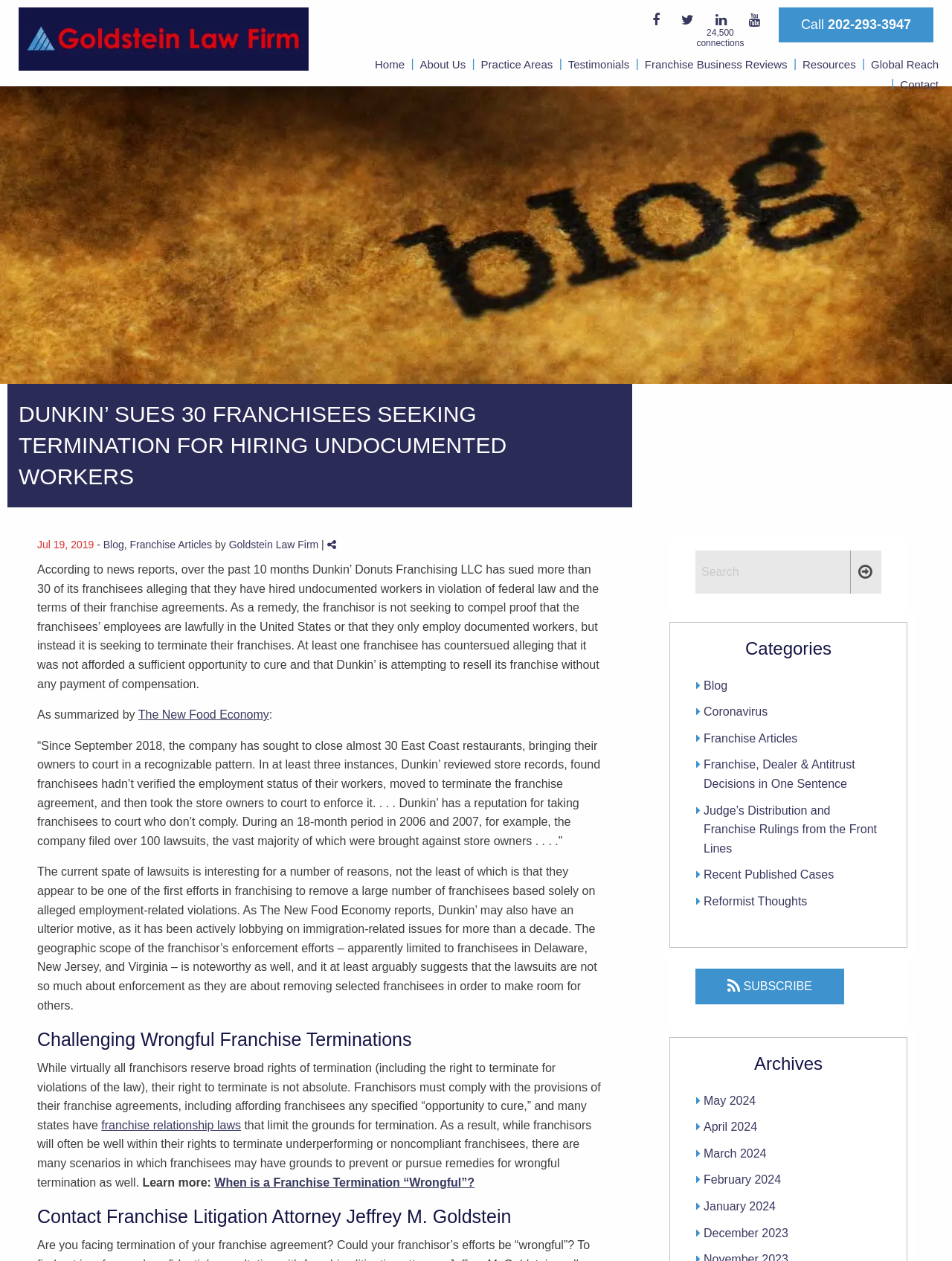Please locate the UI element described by "Subscribe" and provide its bounding box coordinates.

[0.73, 0.768, 0.887, 0.796]